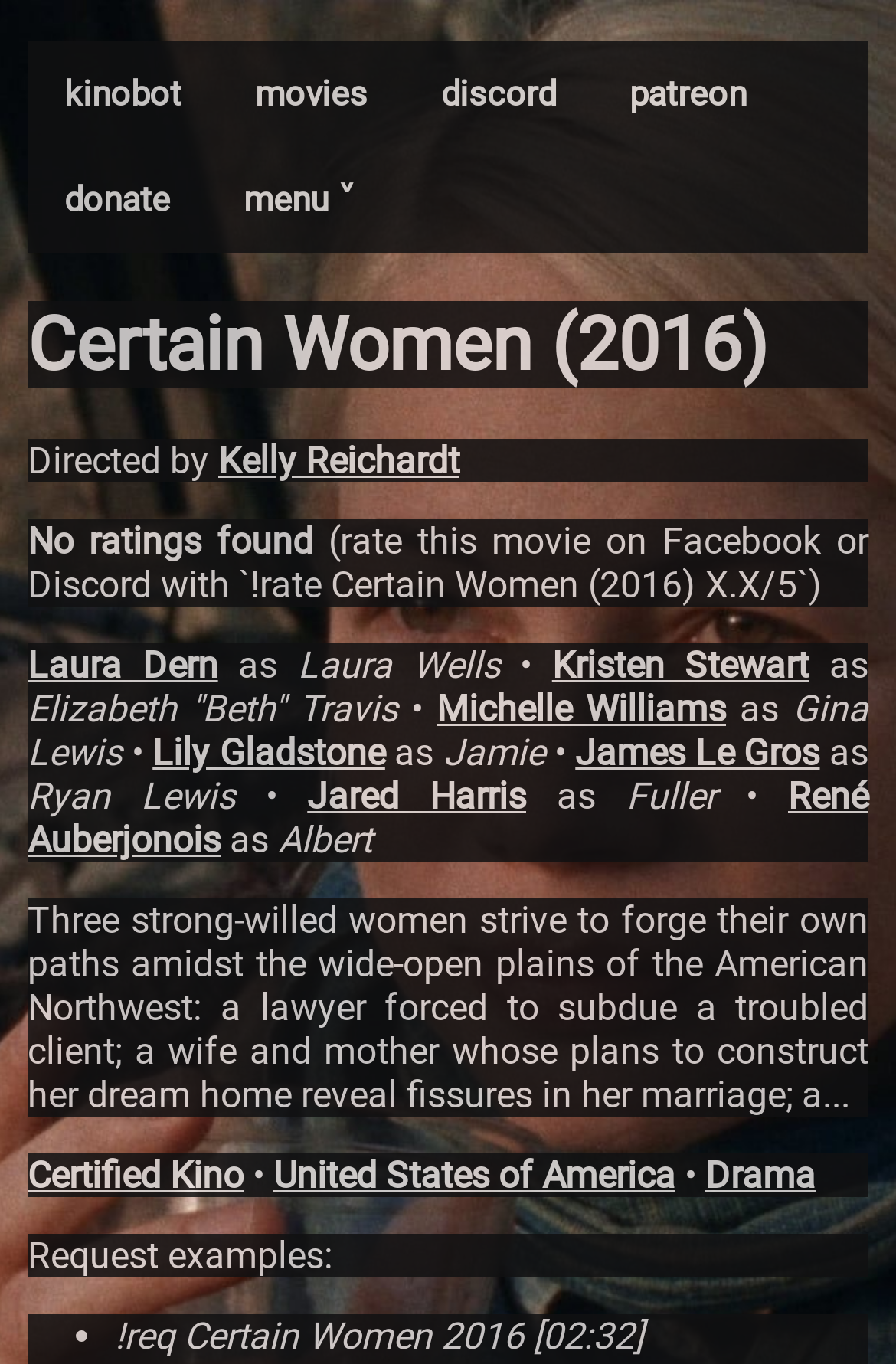What is the genre of the movie Certain Women?
Look at the screenshot and respond with a single word or phrase.

Drama